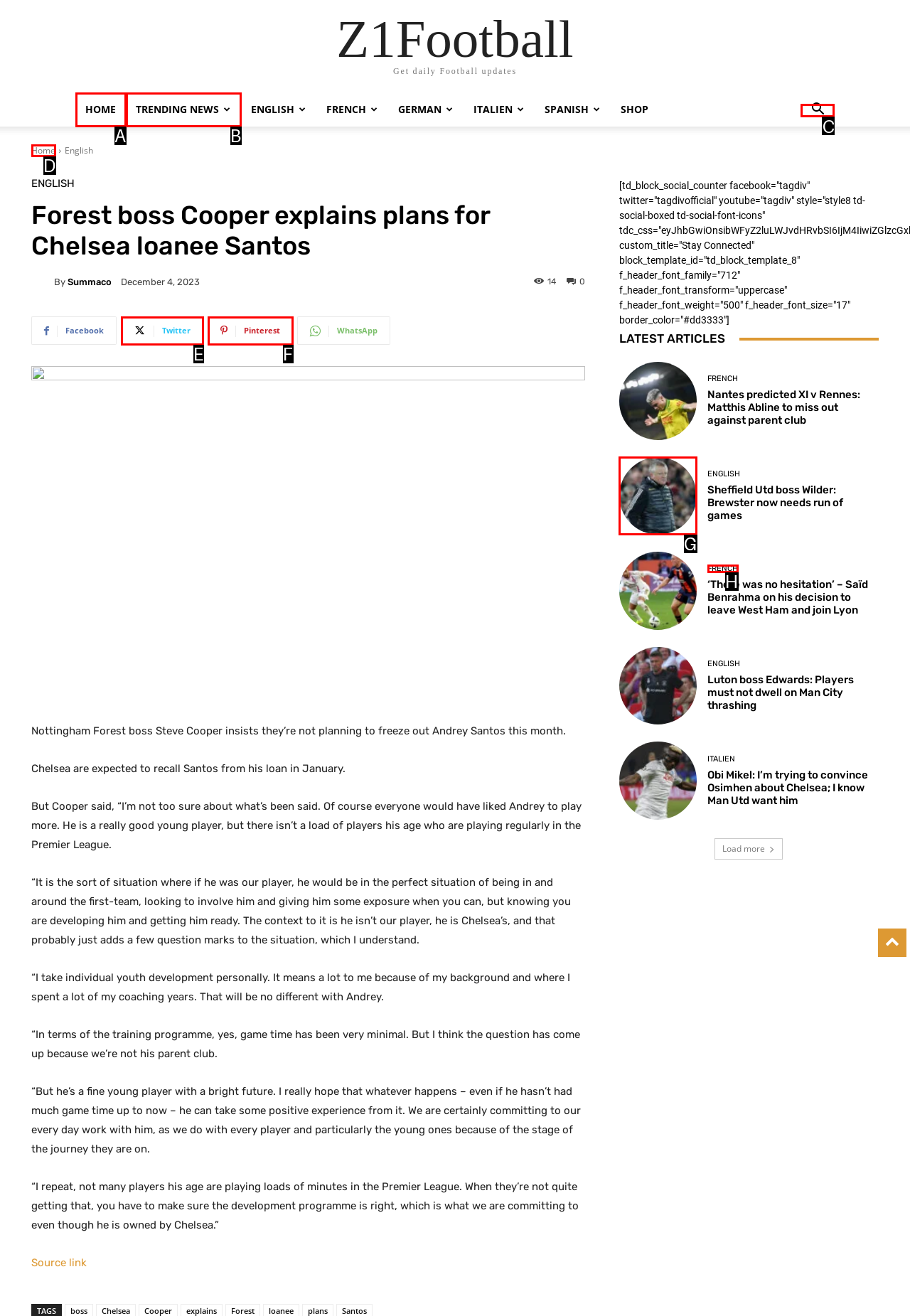Determine which HTML element should be clicked for this task: Search for something
Provide the option's letter from the available choices.

C